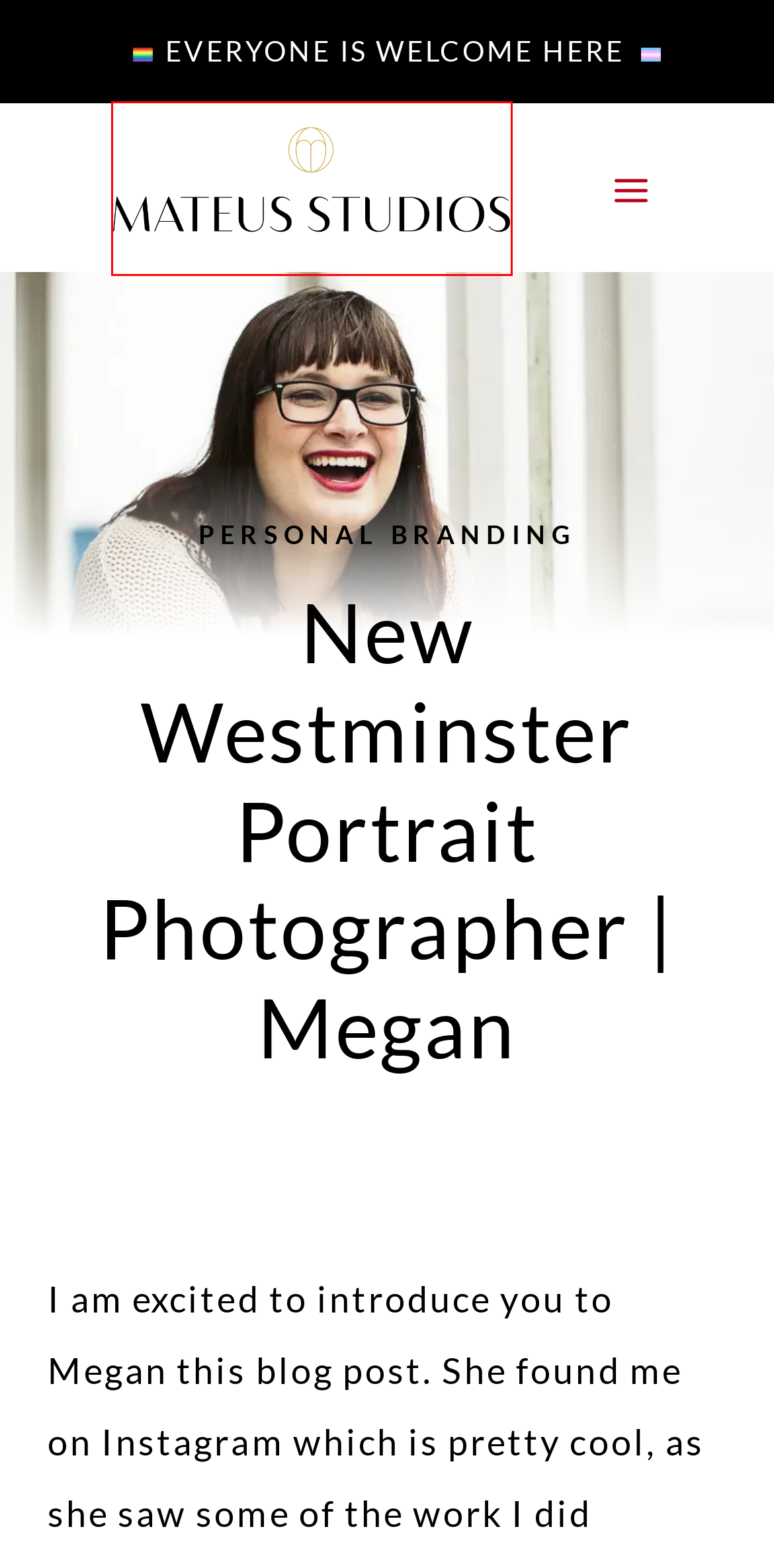You are presented with a screenshot of a webpage that includes a red bounding box around an element. Determine which webpage description best matches the page that results from clicking the element within the red bounding box. Here are the candidates:
A. Tourism New Westminster
B. Personal Branding with Mardell | New Westminster – Mateus Studios
C. Chanel Pel | A Glass of Style – Mateus Studios
D. Life As A Mompreneur, Personal Branding Session – Mateus Studios
E. Personal Branding Archives – Mateus Studios
F. Boudoir Photography Studio | Photographer Vancouver BC | Mateus Studios
G. Vancouver Portrait Photographer, Headshots & Boudoir | Mateus Studios
H. Blossom & Vine Floral Co. - Vancouver Florist

G